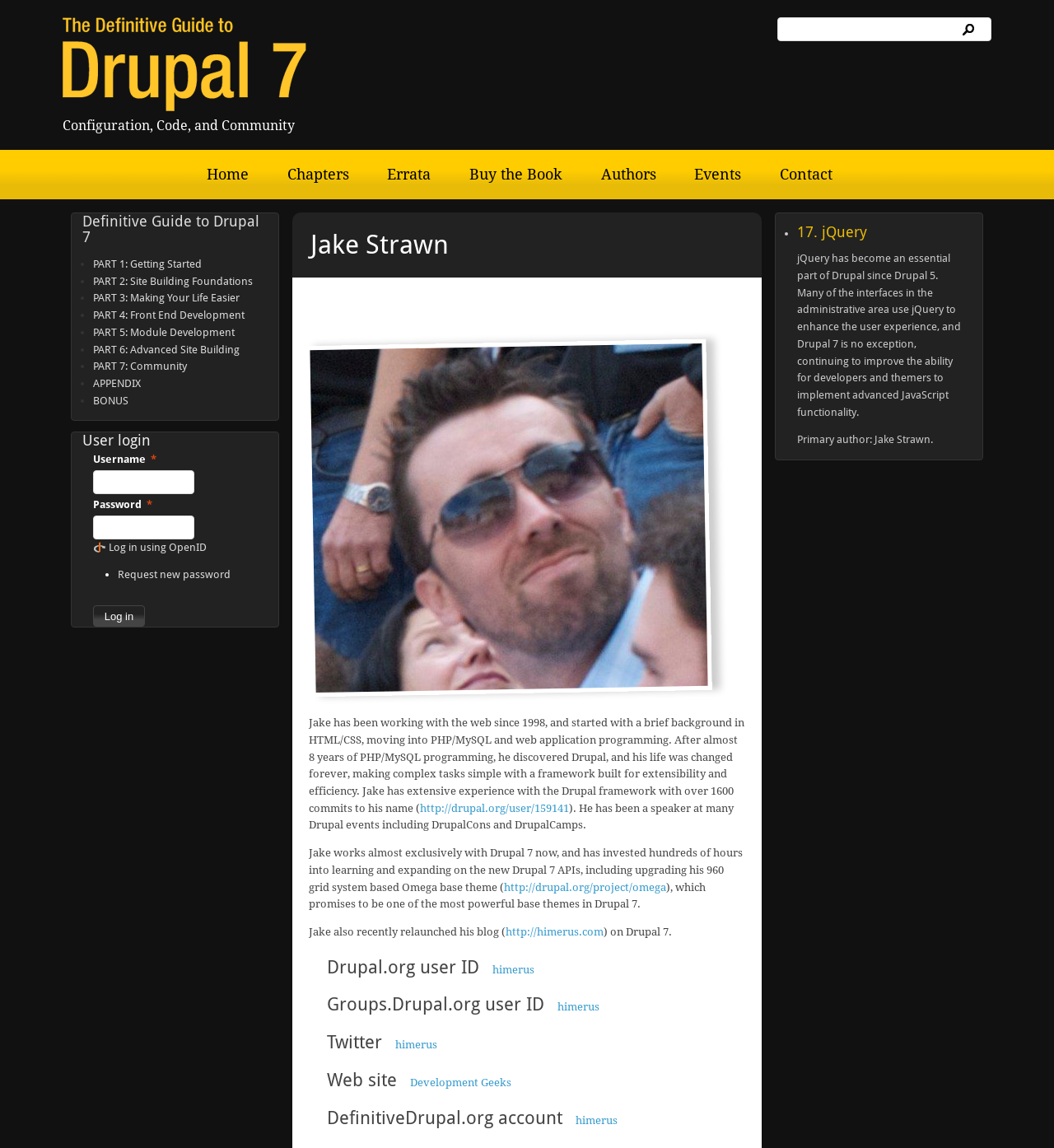Please answer the following query using a single word or phrase: 
What is the username field label?

Username